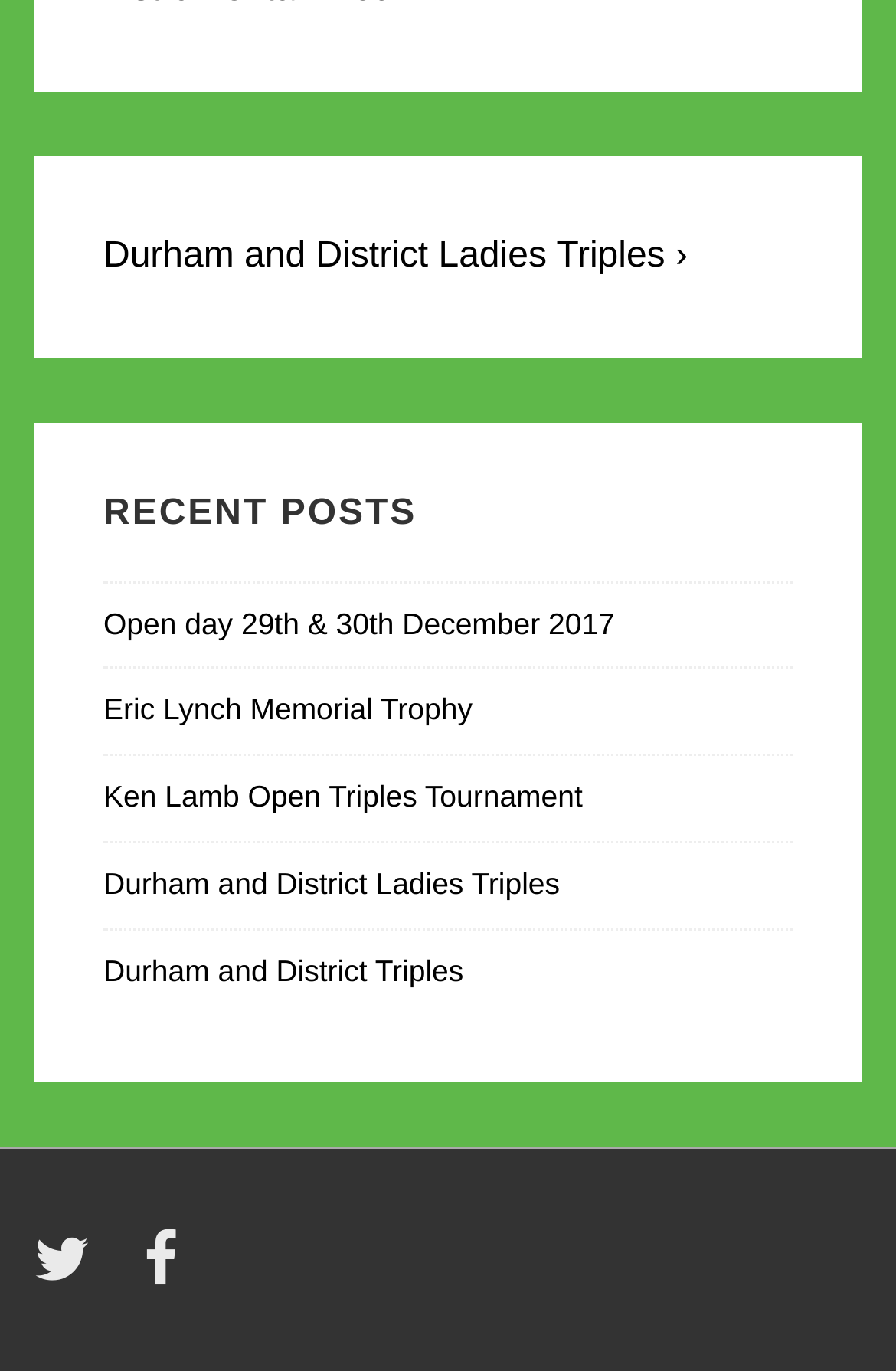Pinpoint the bounding box coordinates of the clickable area necessary to execute the following instruction: "Visit the Twitter page". The coordinates should be given as four float numbers between 0 and 1, namely [left, top, right, bottom].

[0.038, 0.917, 0.122, 0.943]